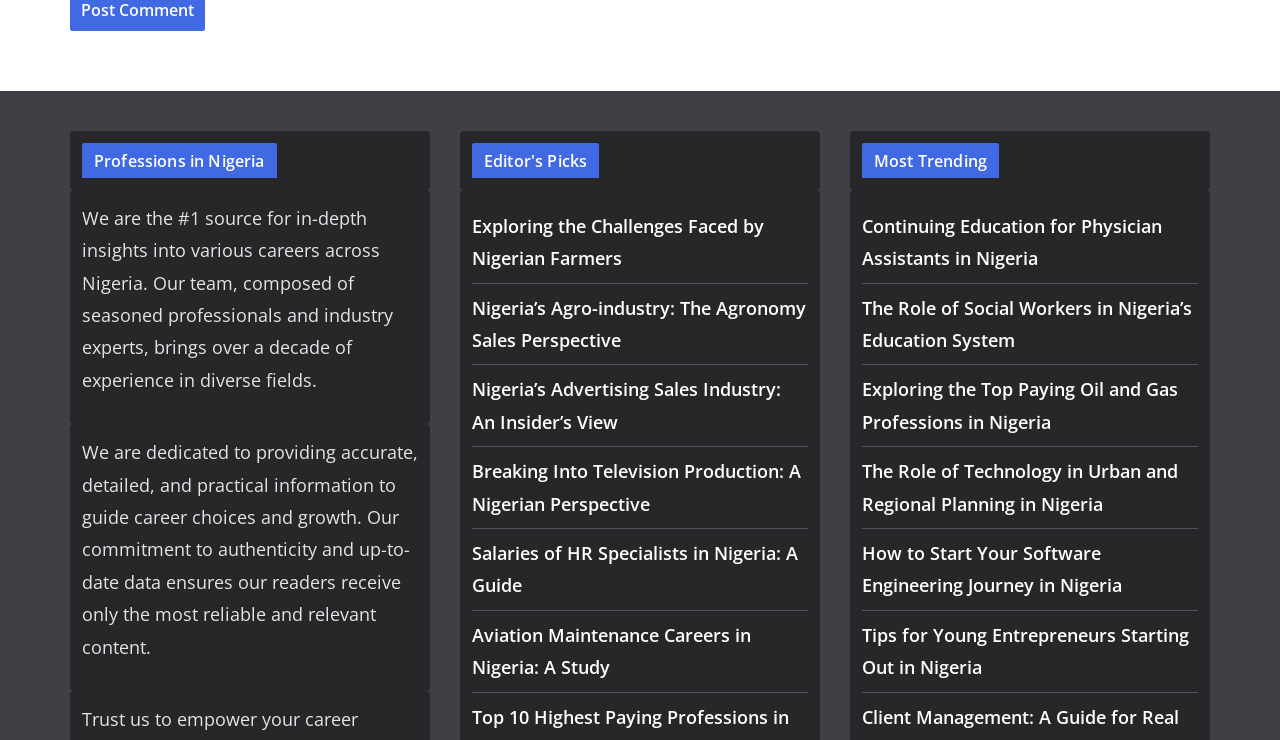Pinpoint the bounding box coordinates of the element that must be clicked to accomplish the following instruction: "Explore the Role of Social Workers in Nigeria’s Education System". The coordinates should be in the format of four float numbers between 0 and 1, i.e., [left, top, right, bottom].

[0.673, 0.399, 0.931, 0.476]